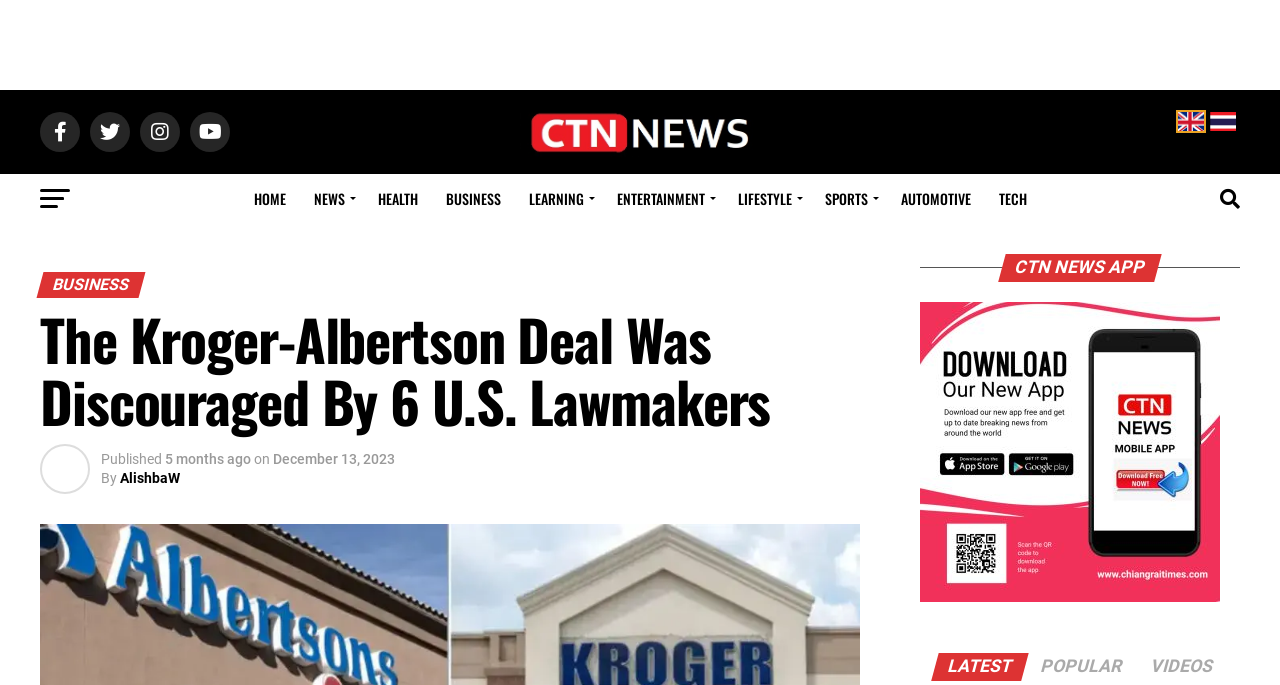What is the name of the news organization?
Please answer the question with as much detail and depth as you can.

I determined the answer by looking at the top-left corner of the webpage, where I found the link 'CTN News – Chiang Rai Times' and the image with the same name, indicating that CTN News is the name of the news organization.